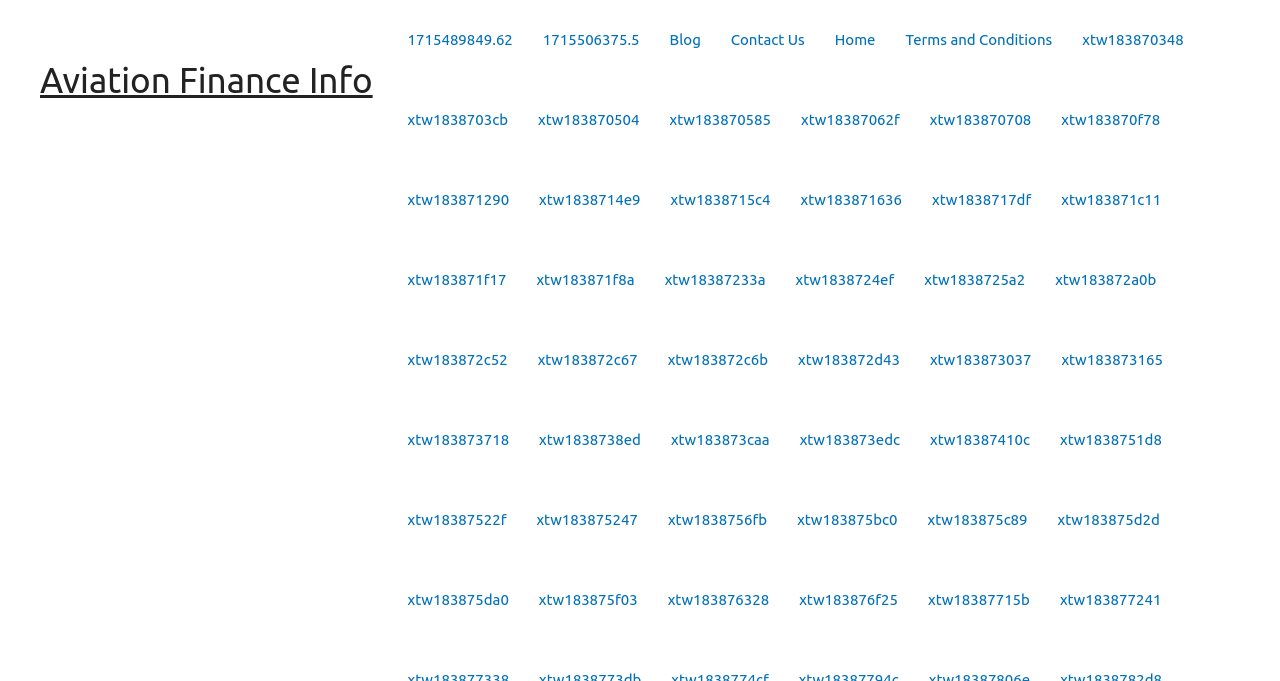Reply to the question with a single word or phrase:
How many links are on the webpage?

1535